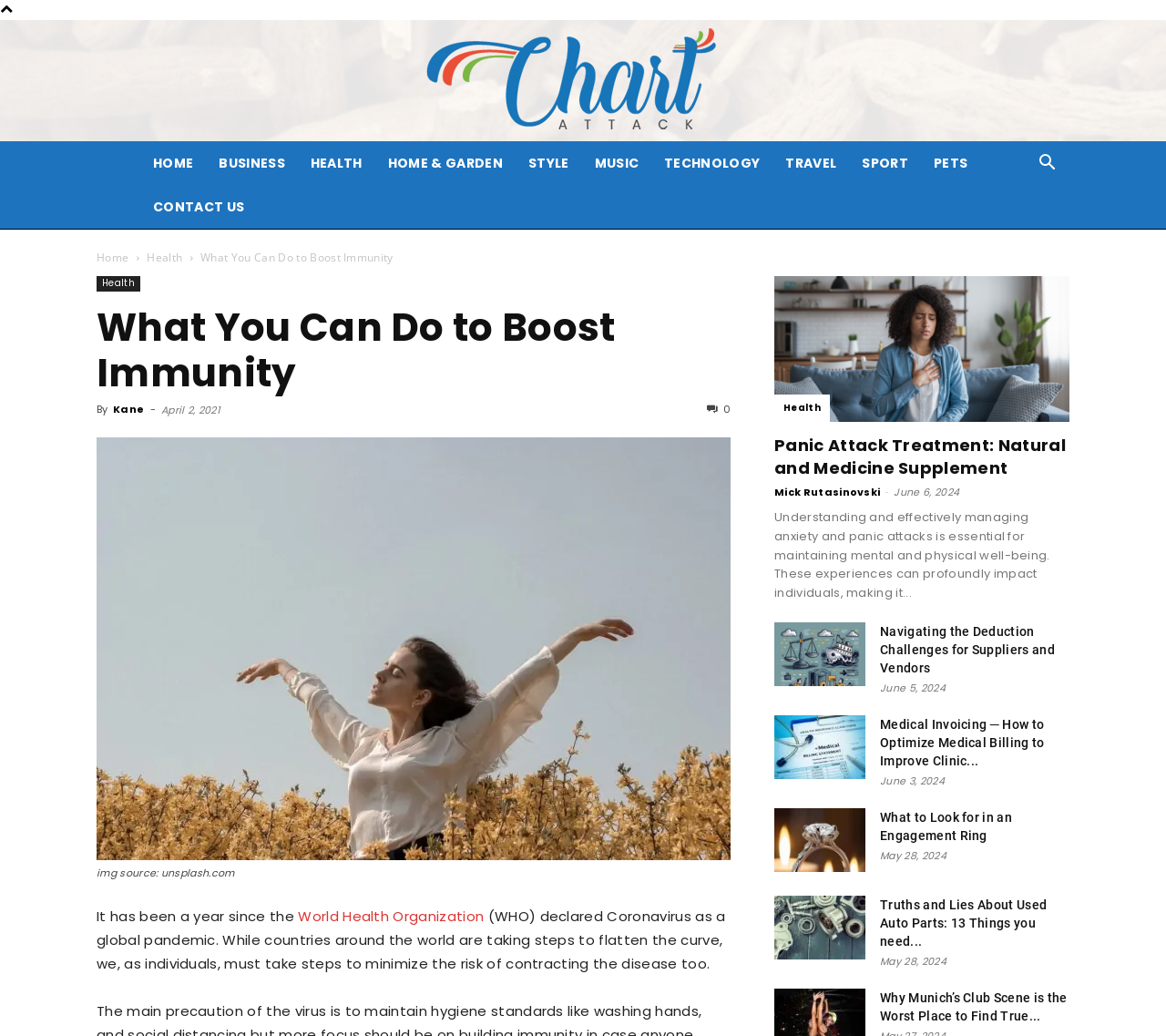Please locate the bounding box coordinates of the region I need to click to follow this instruction: "Read the article 'Panic Attack Treatment: Natural and Medicine Supplement'".

[0.664, 0.418, 0.917, 0.462]